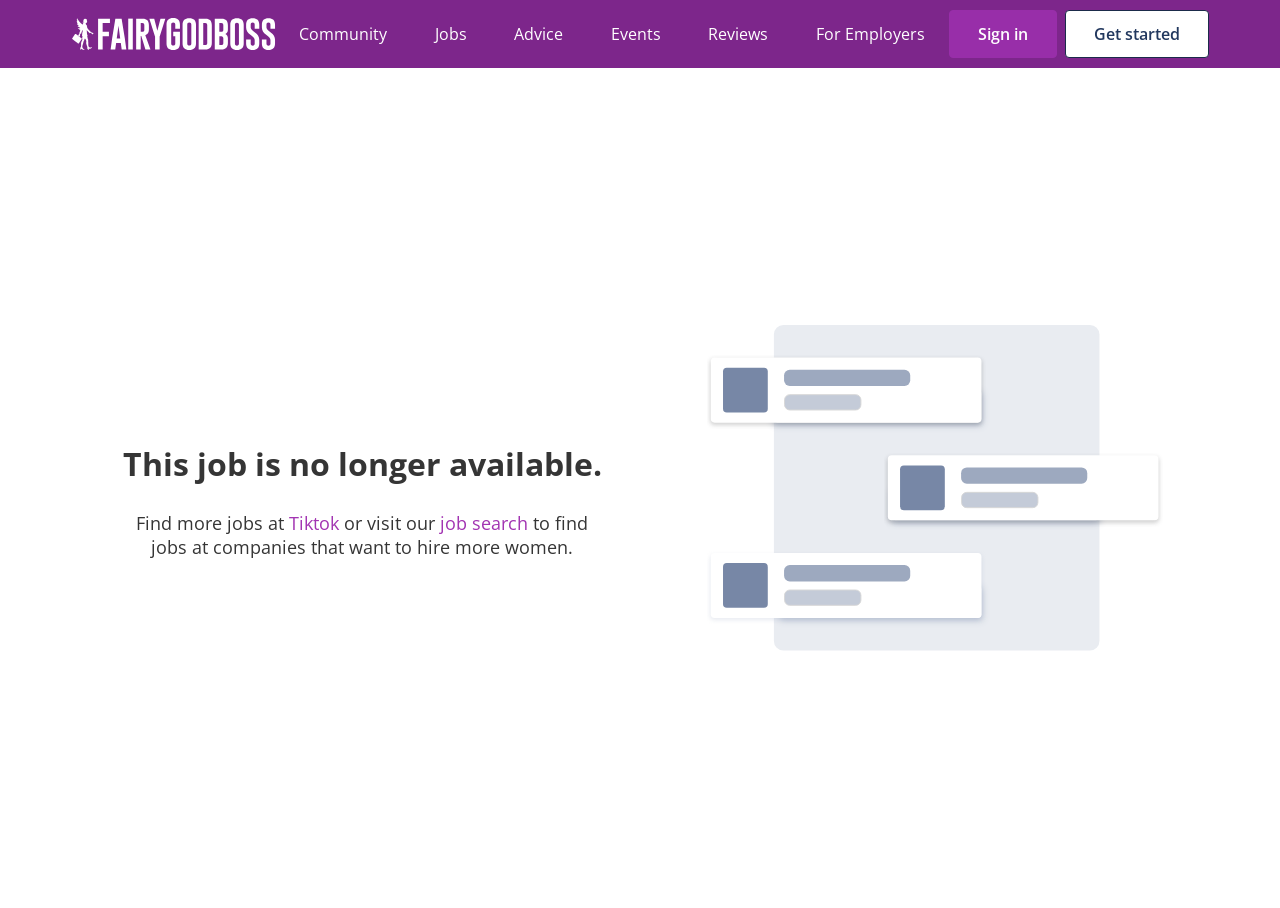Determine the main headline from the webpage and extract its text.

This job is no longer available.